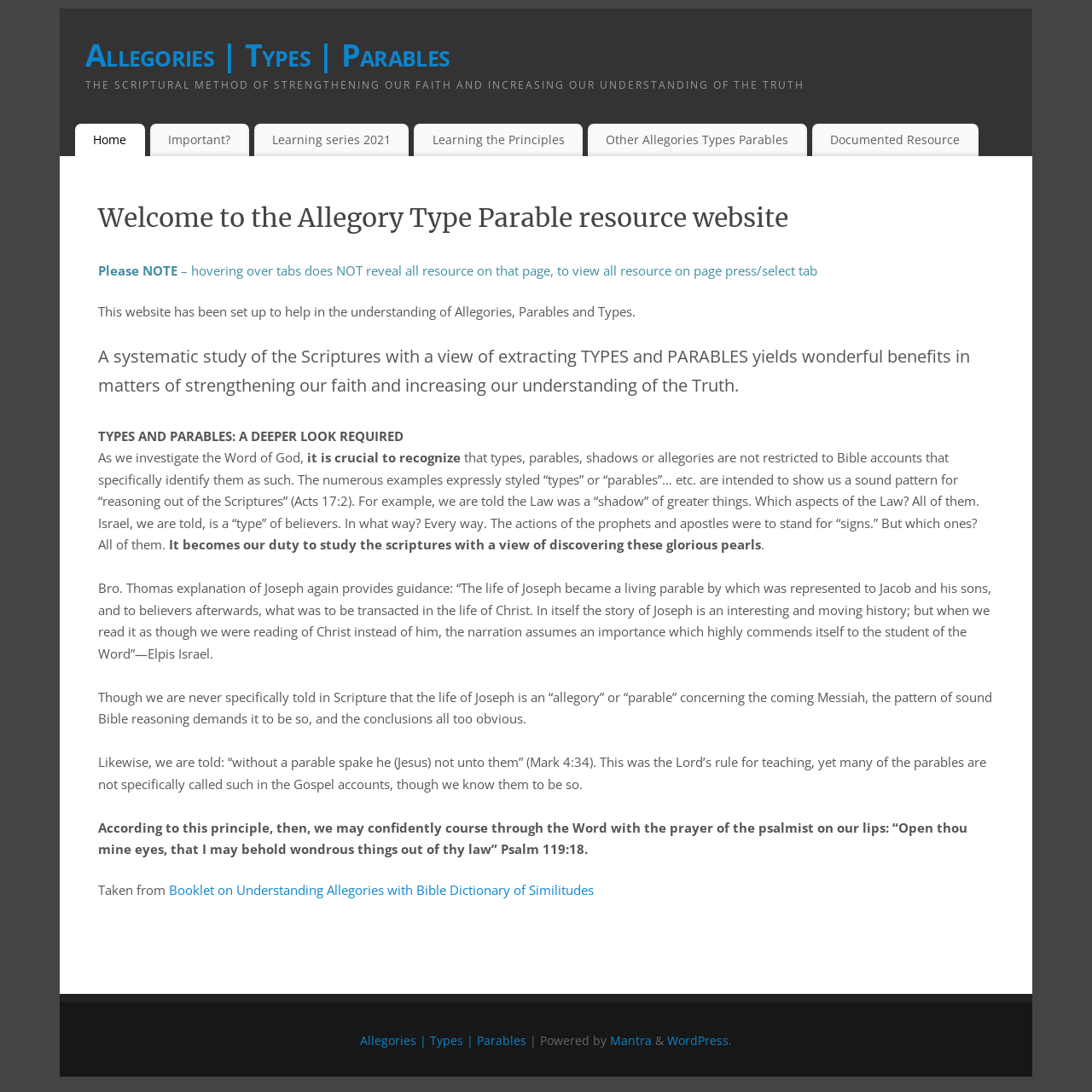What is the importance of studying the Scriptures?
Using the visual information from the image, give a one-word or short-phrase answer.

To strengthen faith and increase understanding of the Truth